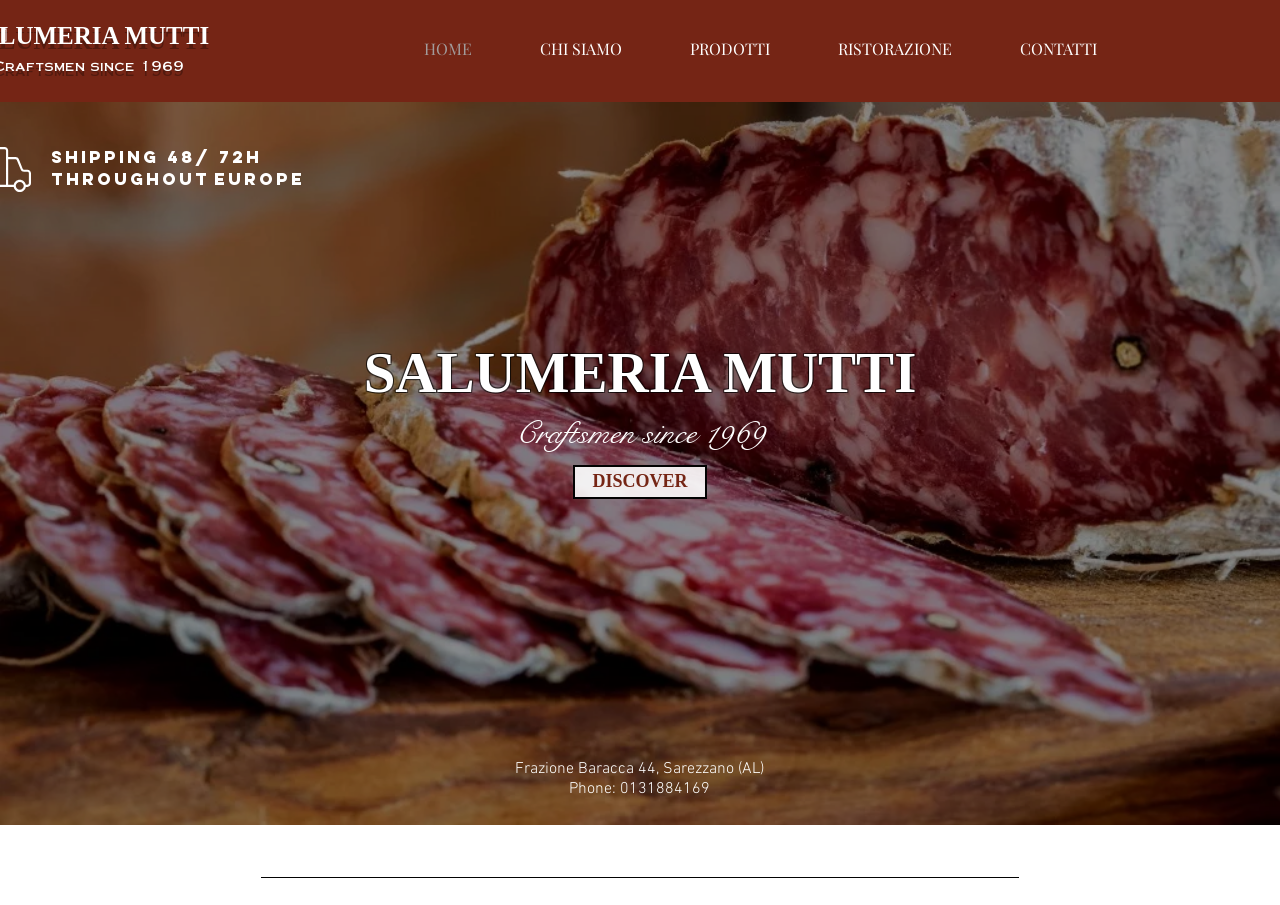What is the phone number of the salumeria?
Based on the screenshot, respond with a single word or phrase.

0131884169